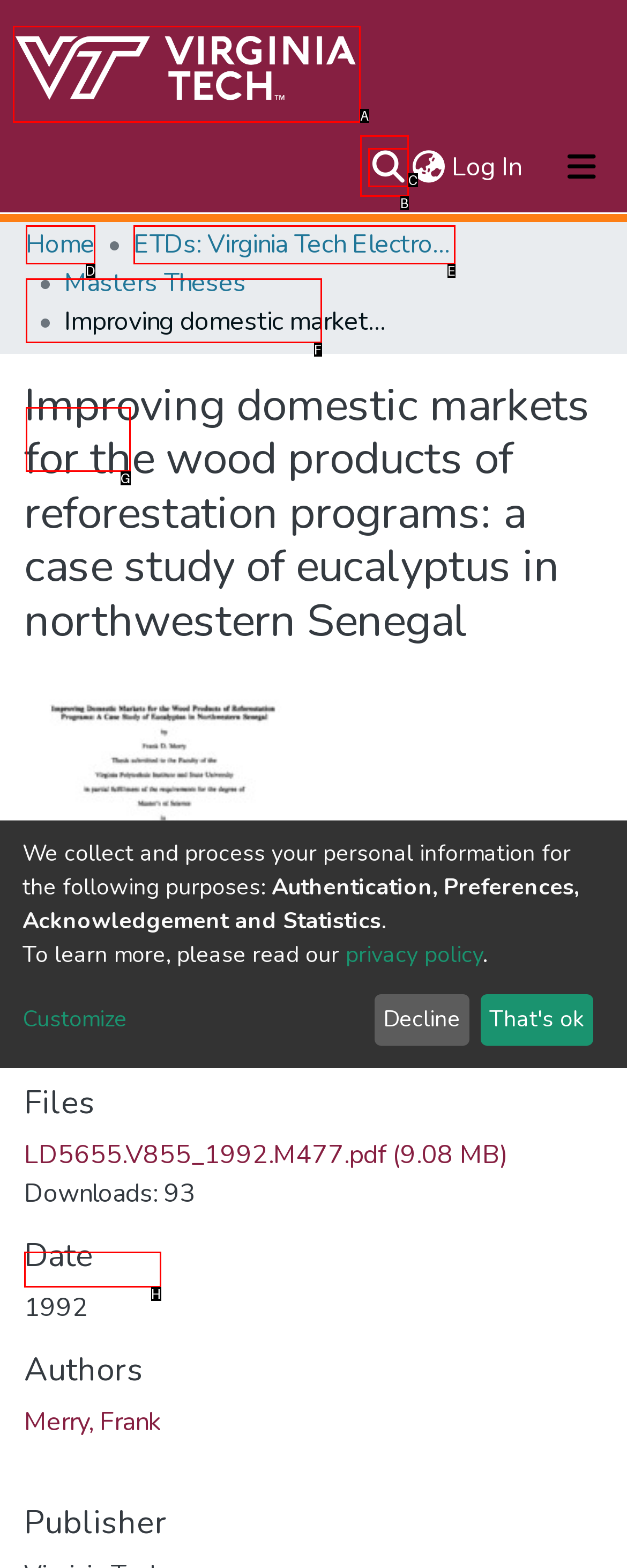Refer to the description: alt="Repository logo" and choose the option that best fits. Provide the letter of that option directly from the options.

A